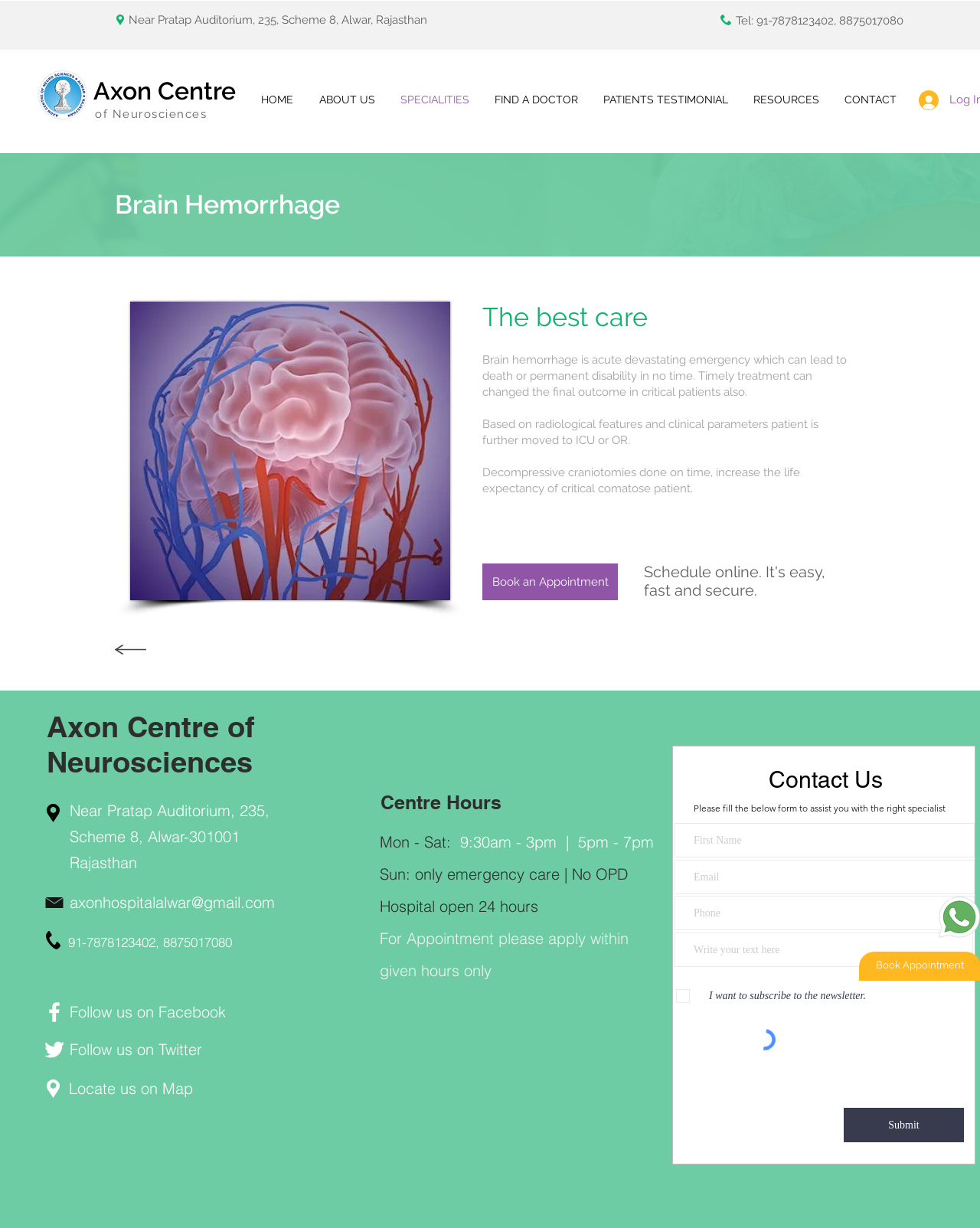Show the bounding box coordinates for the HTML element as described: "Semester Fees".

None